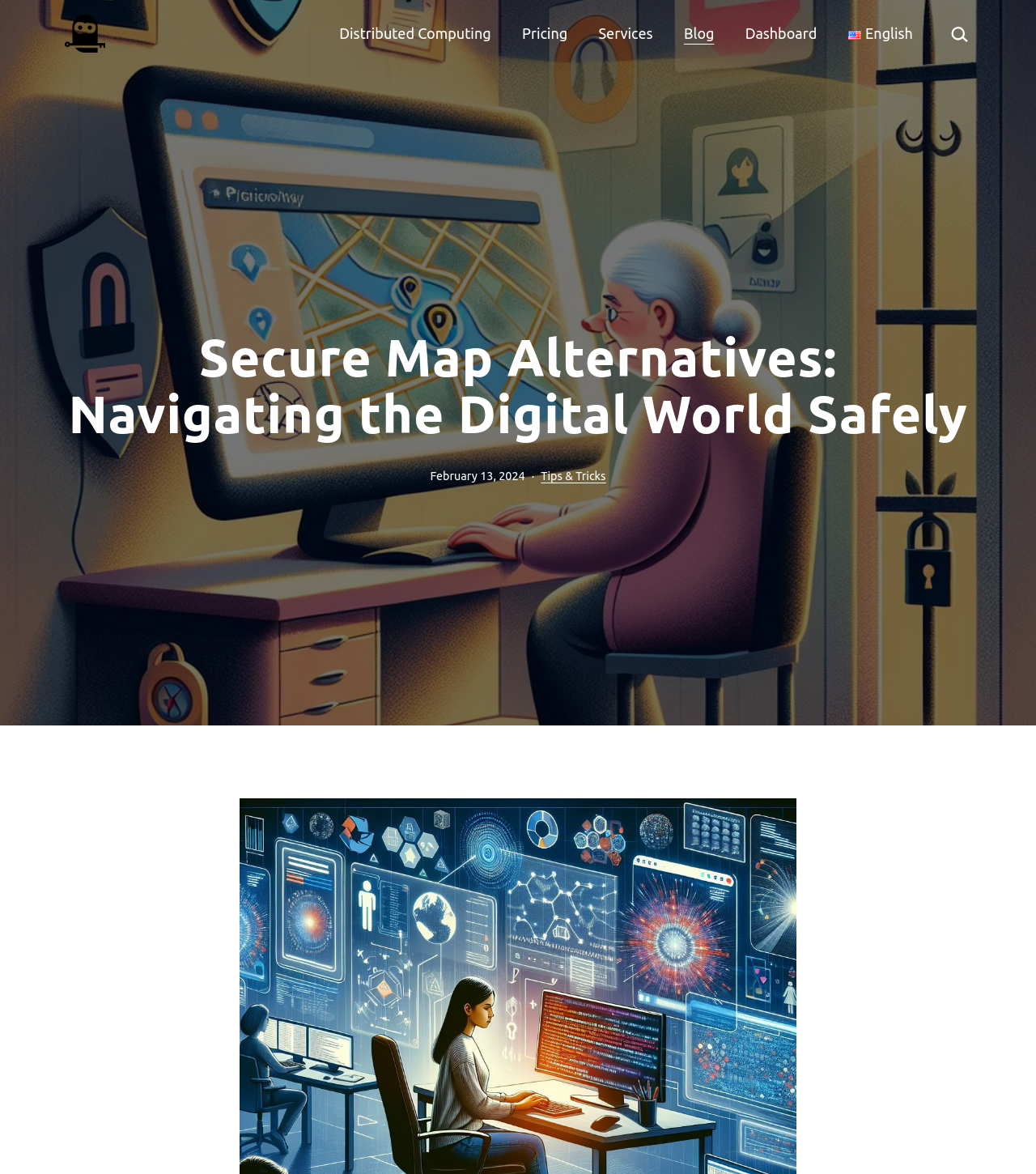Locate the bounding box coordinates of the element's region that should be clicked to carry out the following instruction: "search for something". The coordinates need to be four float numbers between 0 and 1, i.e., [left, top, right, bottom].

[0.911, 0.016, 0.938, 0.042]